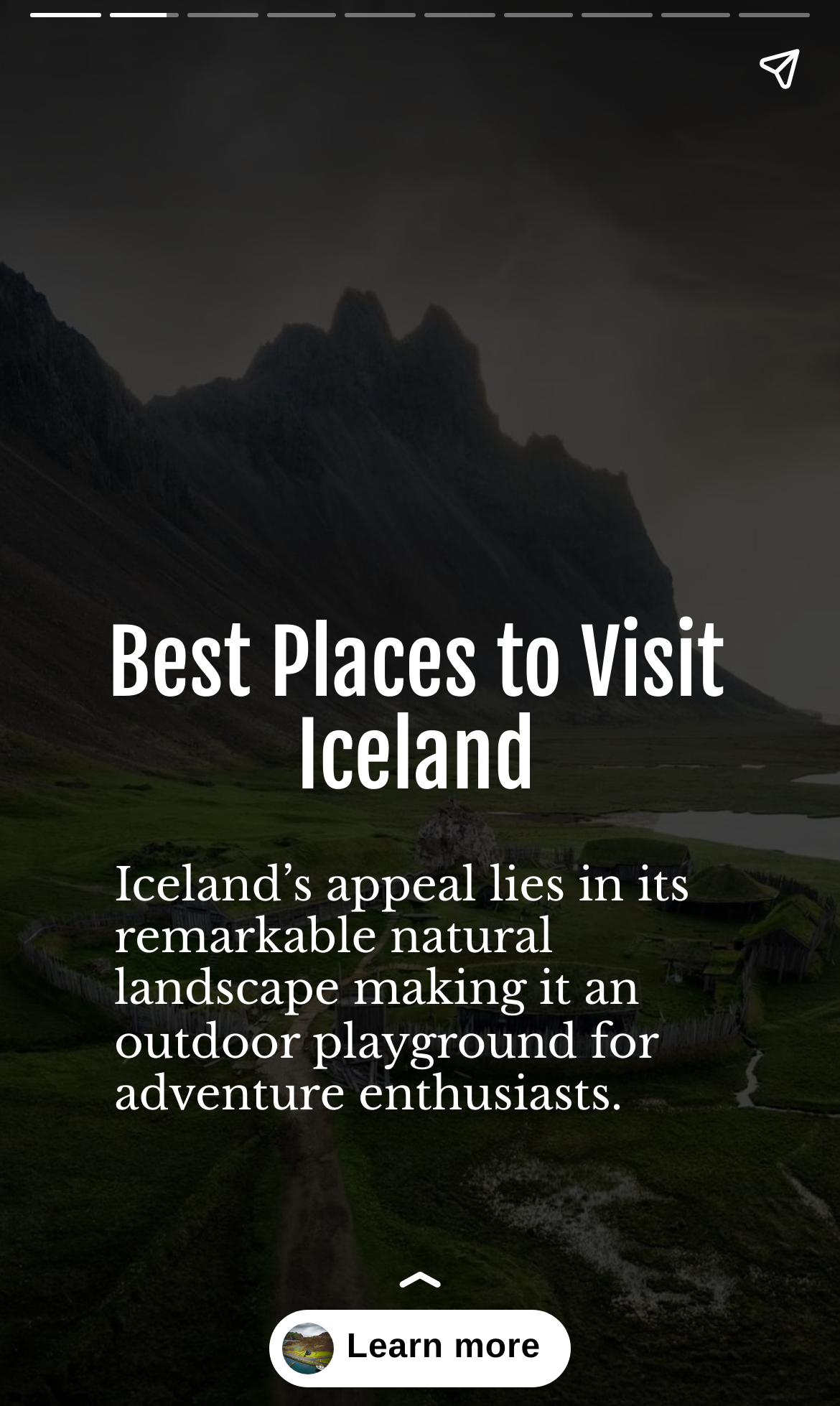How many navigation buttons are at the bottom of the webpage?
Using the details shown in the screenshot, provide a comprehensive answer to the question.

At the bottom of the webpage, there are two navigation buttons, 'Previous page' and 'Next page', which allow users to navigate through the content of the webpage.